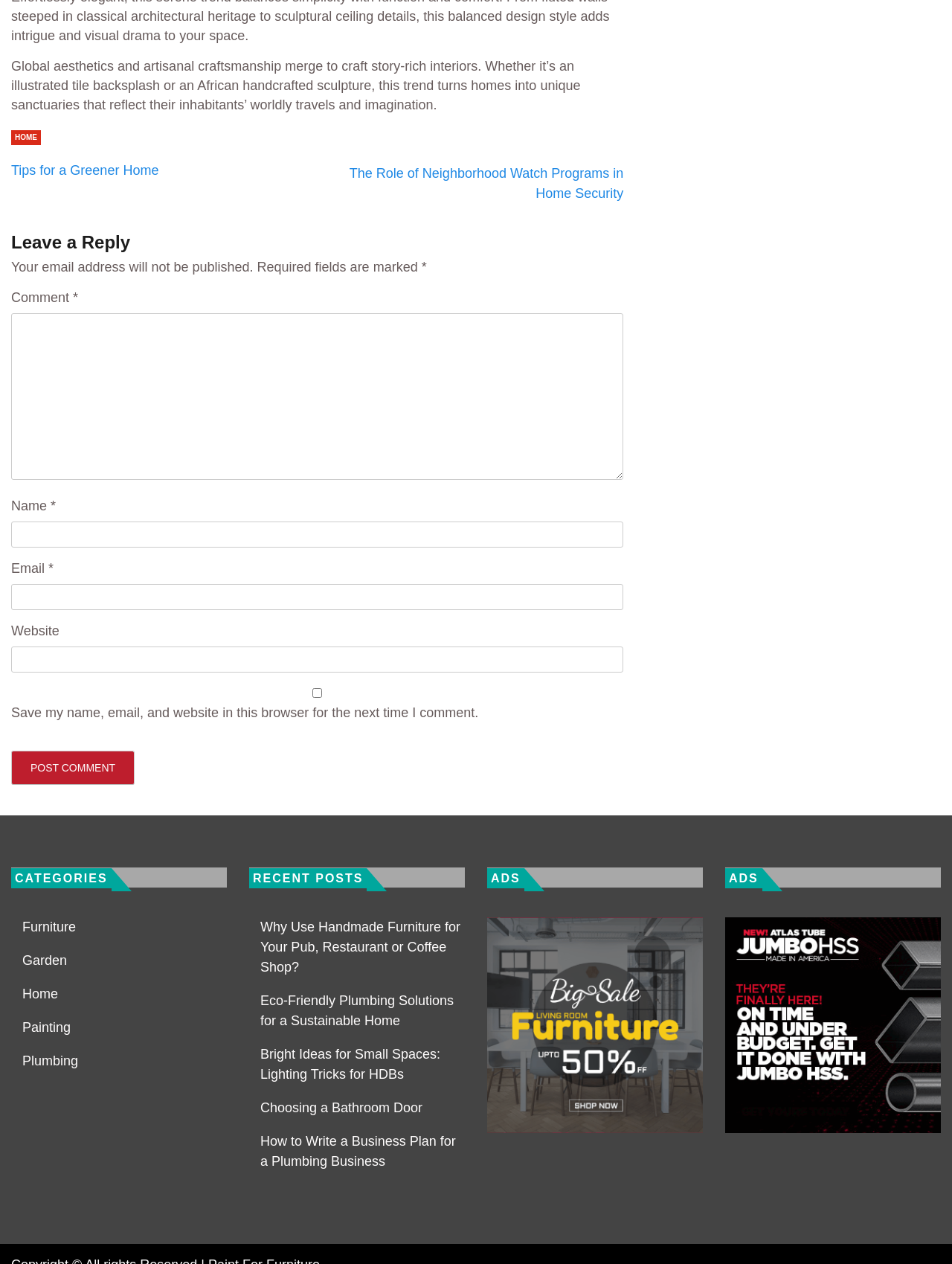Answer the question using only a single word or phrase: 
What is the purpose of the comment section?

To leave a reply